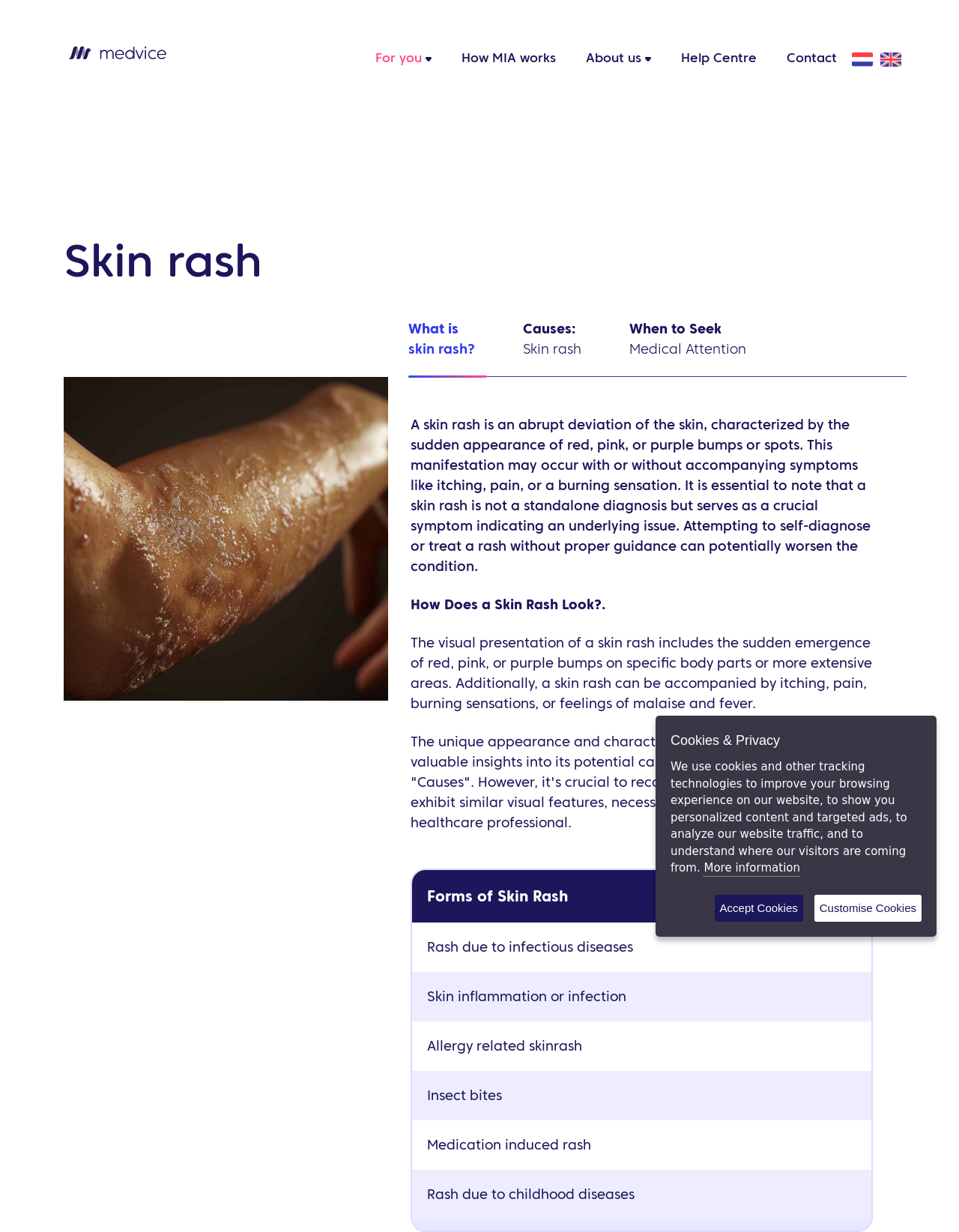Give a complete and precise description of the webpage's appearance.

The webpage is focused on providing comprehensive information about skin rash, its causes, symptoms, and when to seek immediate medical attention. At the top left corner, there is a link to "Medvice" accompanied by an image. Next to it, there are several navigation buttons, including "For you", "How MIA works", "About us", "Help Centre", "Contact", and language options "nl" and "gb", each with its corresponding image.

Below the navigation bar, there is a prominent heading "Skin rash" followed by a tab list with four tabs: "What is skin rash?", "Causes: Skin rash", "When to Seek Medical Attention", and an image related to skin rash symptoms. The first tab, "What is skin rash?", is selected by default and displays a detailed description of skin rash, including its definition, visual presentation, and potential causes.

The webpage also includes a section titled "Forms of Skin Rash" with a collapsible button. When expanded, it lists various forms of skin rash, including those caused by infectious diseases, skin inflammation or infection, allergies, insect bites, medication, and childhood diseases. Each form is marked with a bullet point and accompanied by a brief description.

At the bottom of the page, there is a section dedicated to cookies and privacy, which explains how the website uses cookies and tracking technologies. It also provides links to "More information" and buttons to "Accept Cookies" or "Customise Cookies".